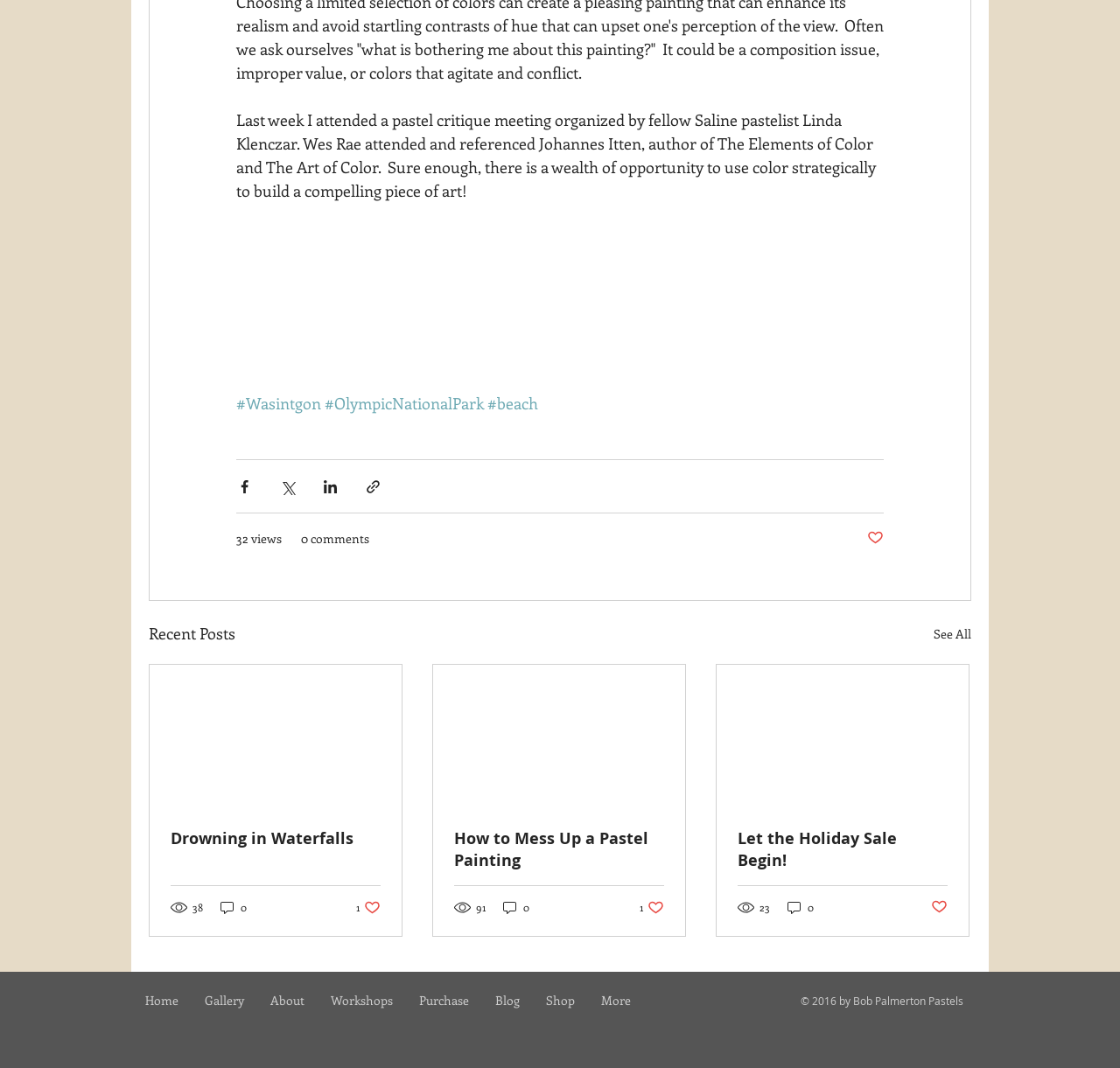Locate the bounding box coordinates of the clickable region to complete the following instruction: "Log in to the system."

None